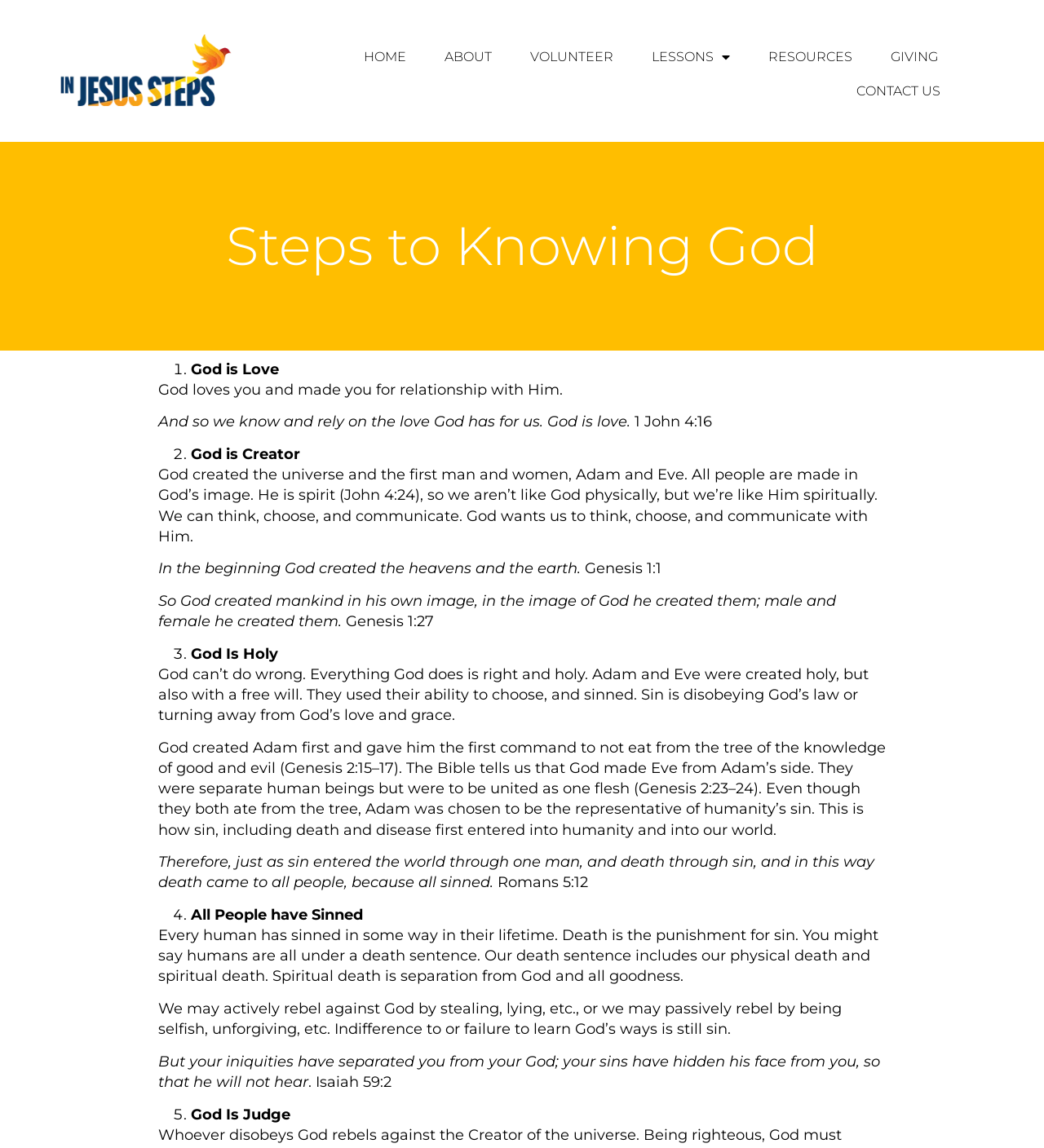What is the first characteristic of God mentioned on this webpage?
Ensure your answer is thorough and detailed.

The first characteristic of God mentioned on this webpage is that God is Love, as stated in the text 'God is Love' and supported by the Bible verse '1 John 4:16'.